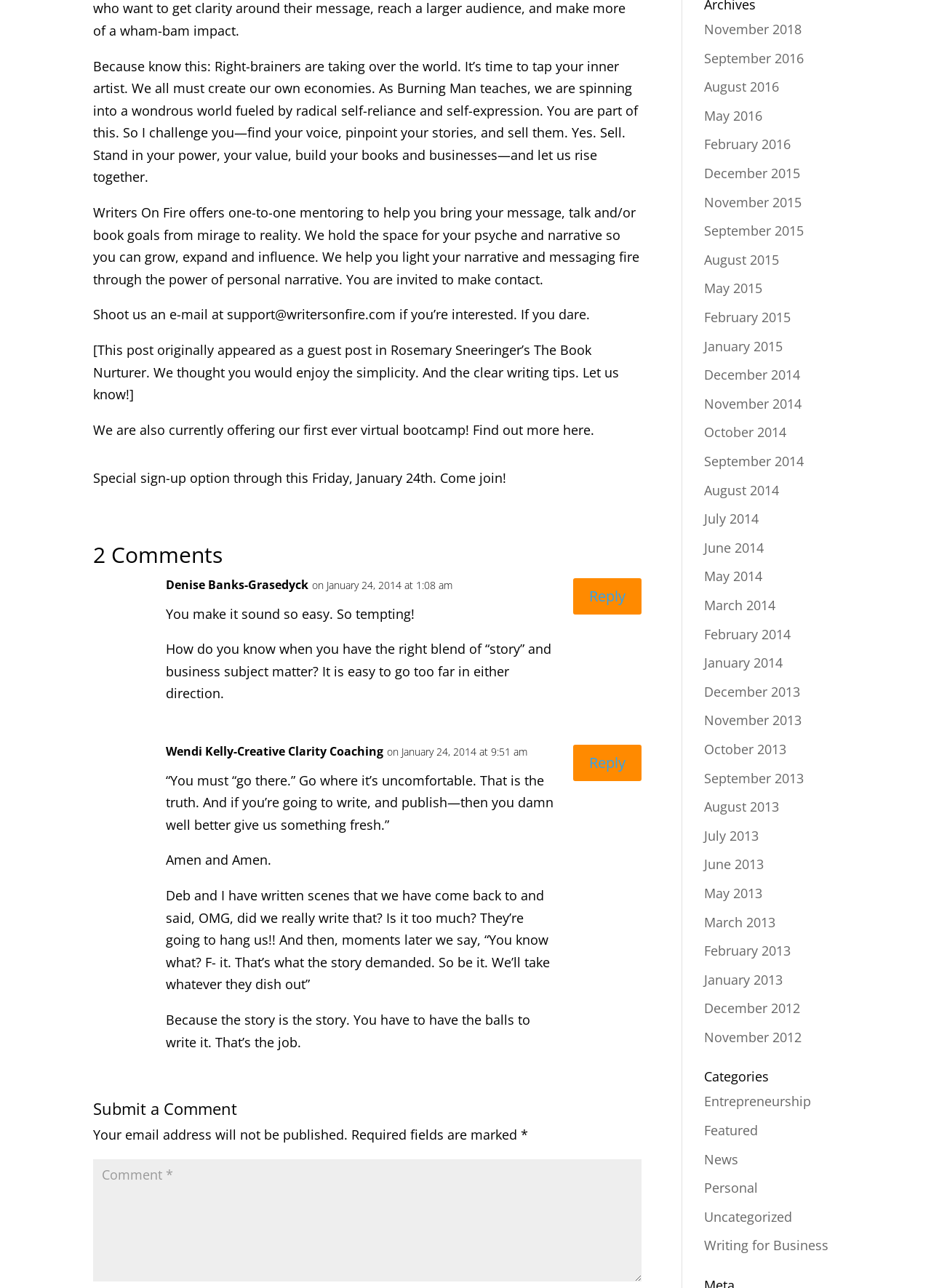Determine the bounding box coordinates of the region I should click to achieve the following instruction: "Submit a comment". Ensure the bounding box coordinates are four float numbers between 0 and 1, i.e., [left, top, right, bottom].

[0.1, 0.854, 0.689, 0.872]